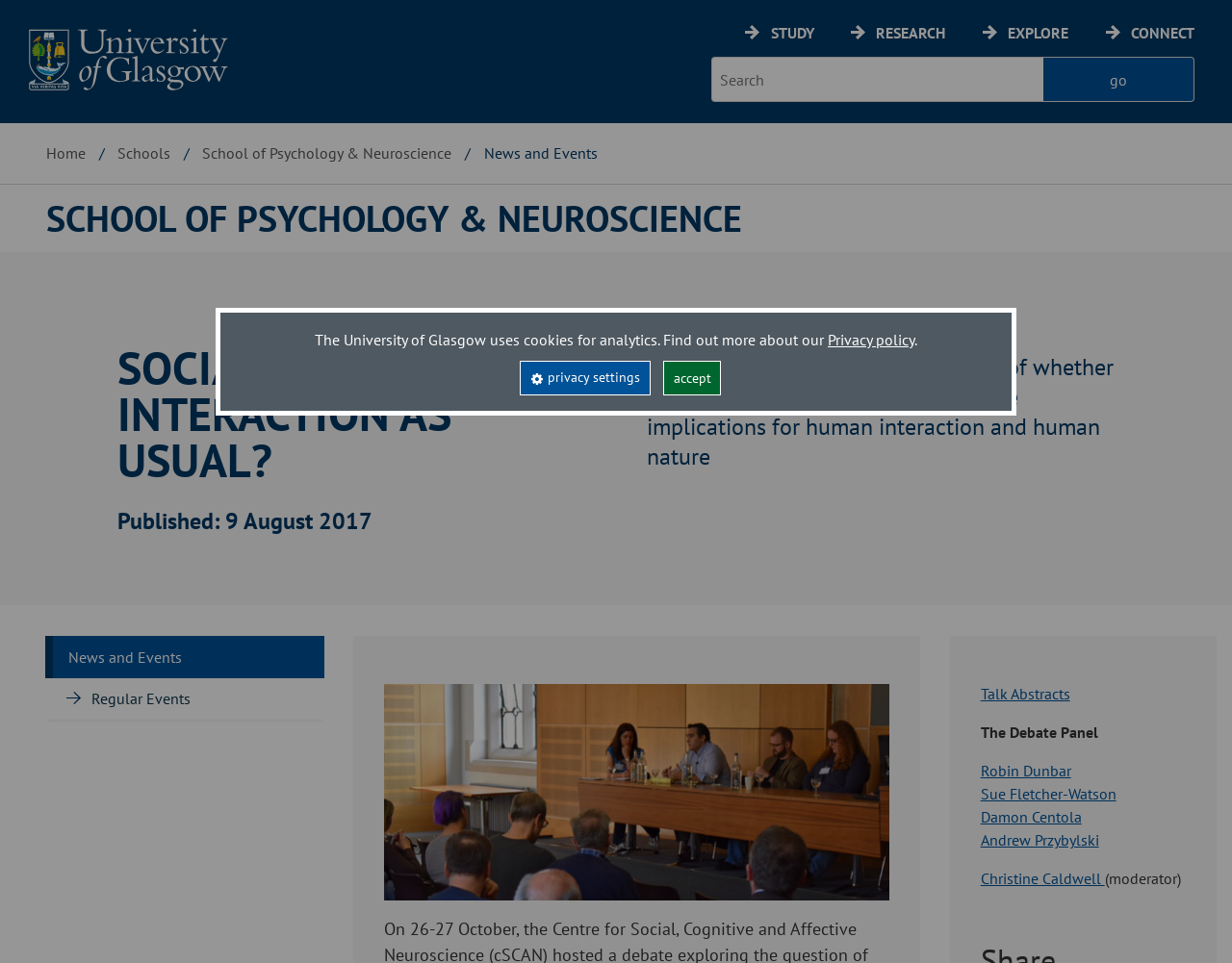Please determine the bounding box coordinates of the element's region to click in order to carry out the following instruction: "Check Website Policy". The coordinates should be four float numbers between 0 and 1, i.e., [left, top, right, bottom].

None